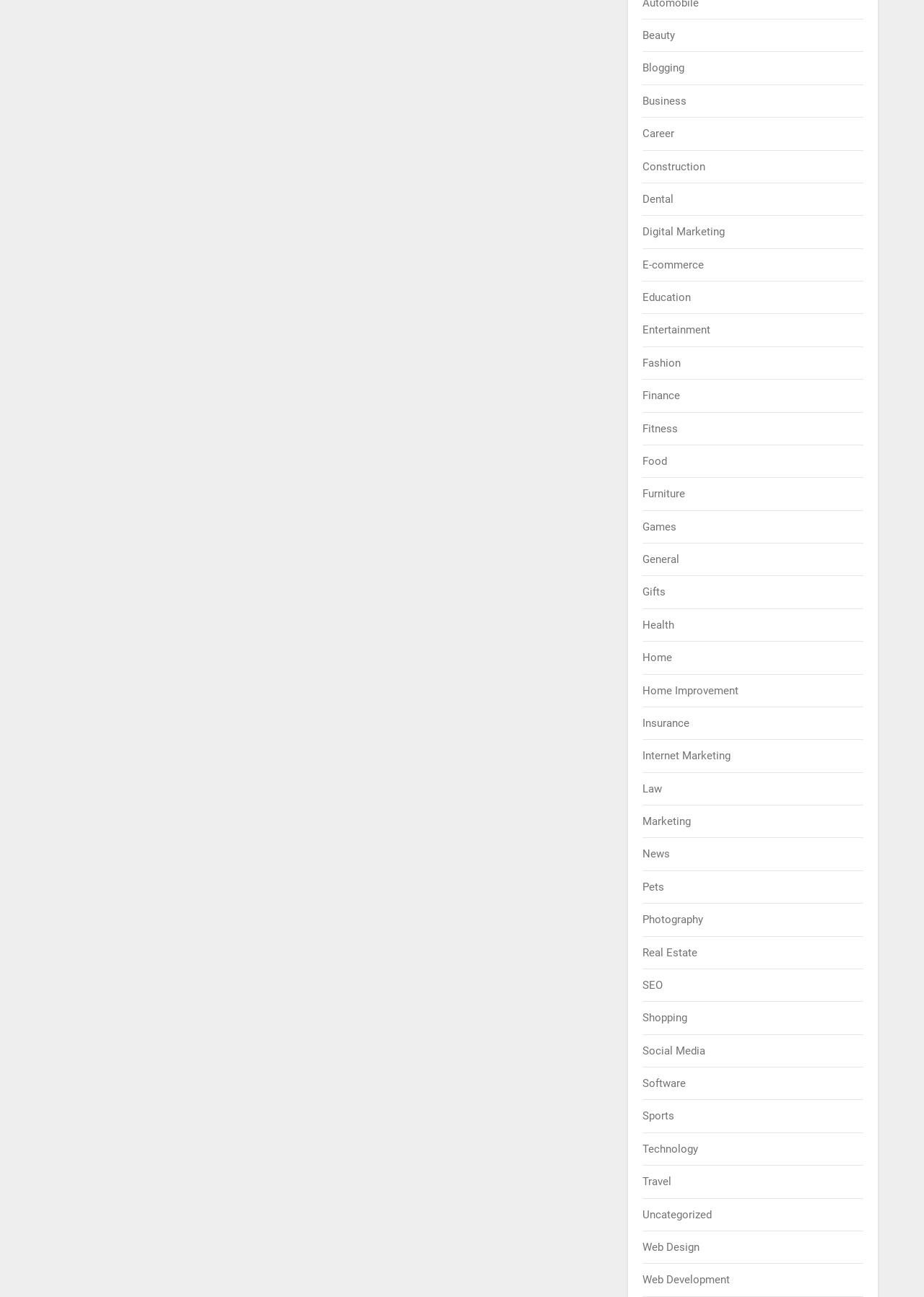Please find the bounding box coordinates of the element that you should click to achieve the following instruction: "Browse the Travel section". The coordinates should be presented as four float numbers between 0 and 1: [left, top, right, bottom].

[0.696, 0.906, 0.727, 0.916]